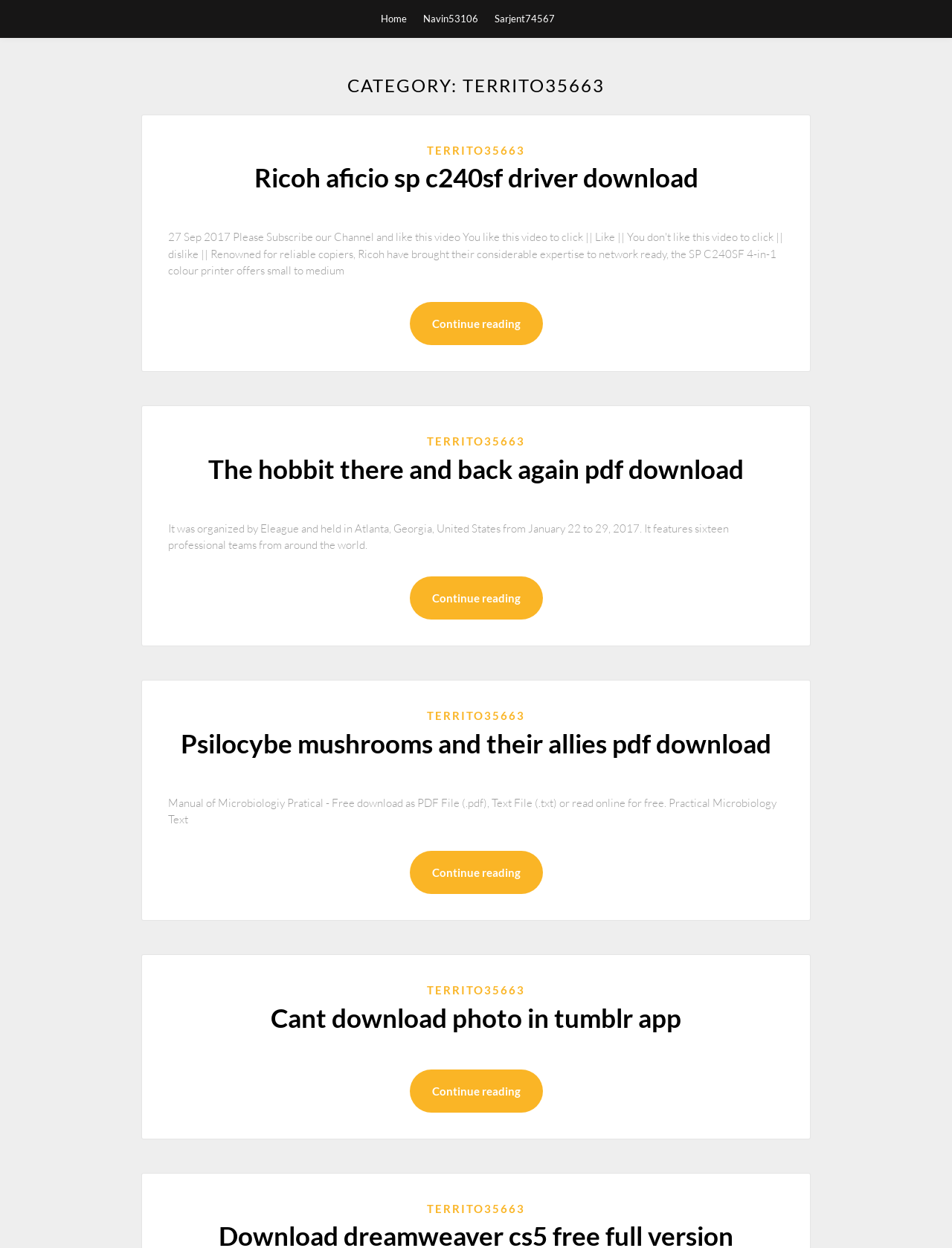Please identify the bounding box coordinates of the element's region that I should click in order to complete the following instruction: "Click on 'SHARE'". The bounding box coordinates consist of four float numbers between 0 and 1, i.e., [left, top, right, bottom].

None